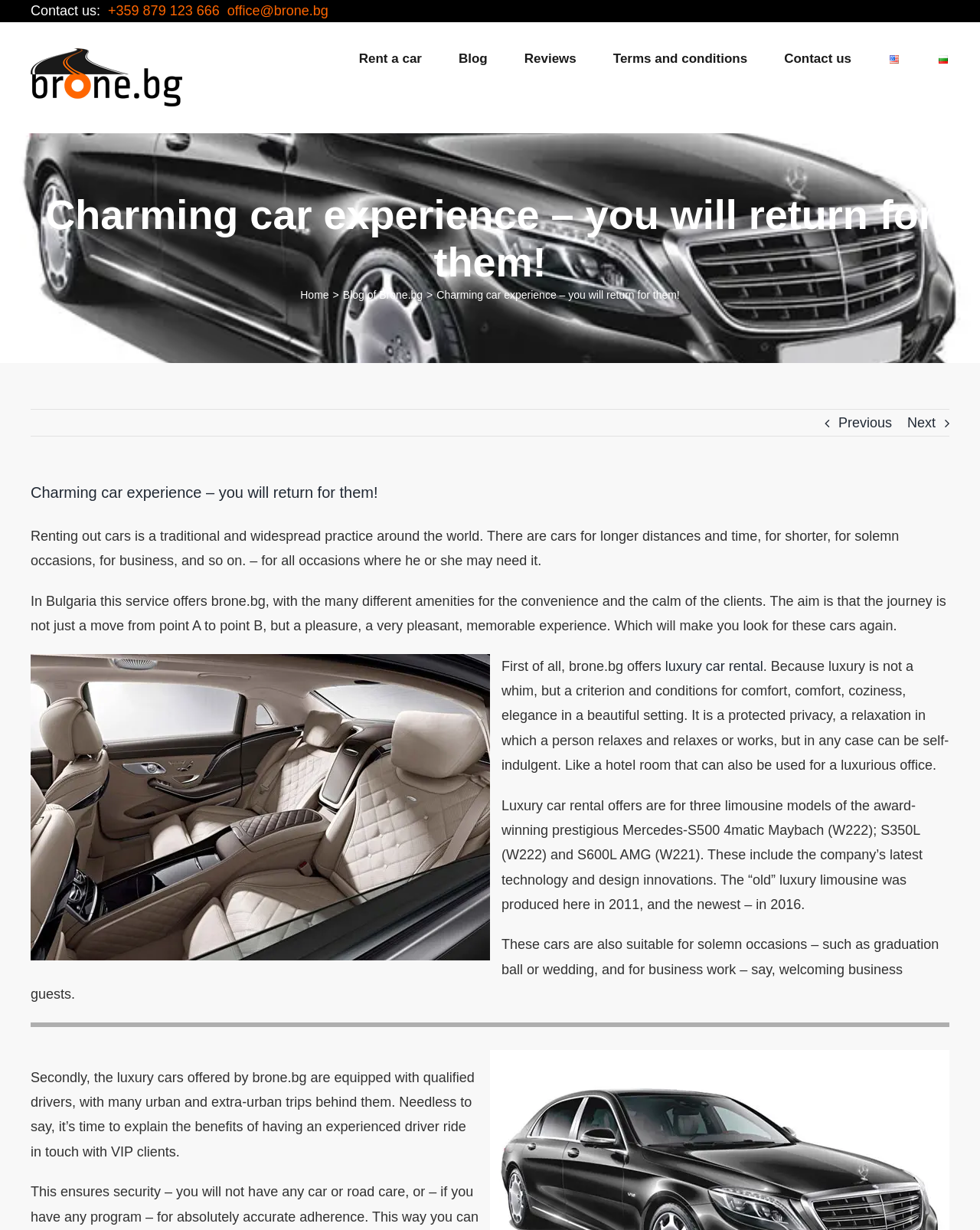What occasions are the luxury cars suitable for?
Examine the image and provide an in-depth answer to the question.

The webpage mentions that the luxury cars are suitable for solemn occasions such as graduation balls or weddings, and for business work, such as welcoming business guests.